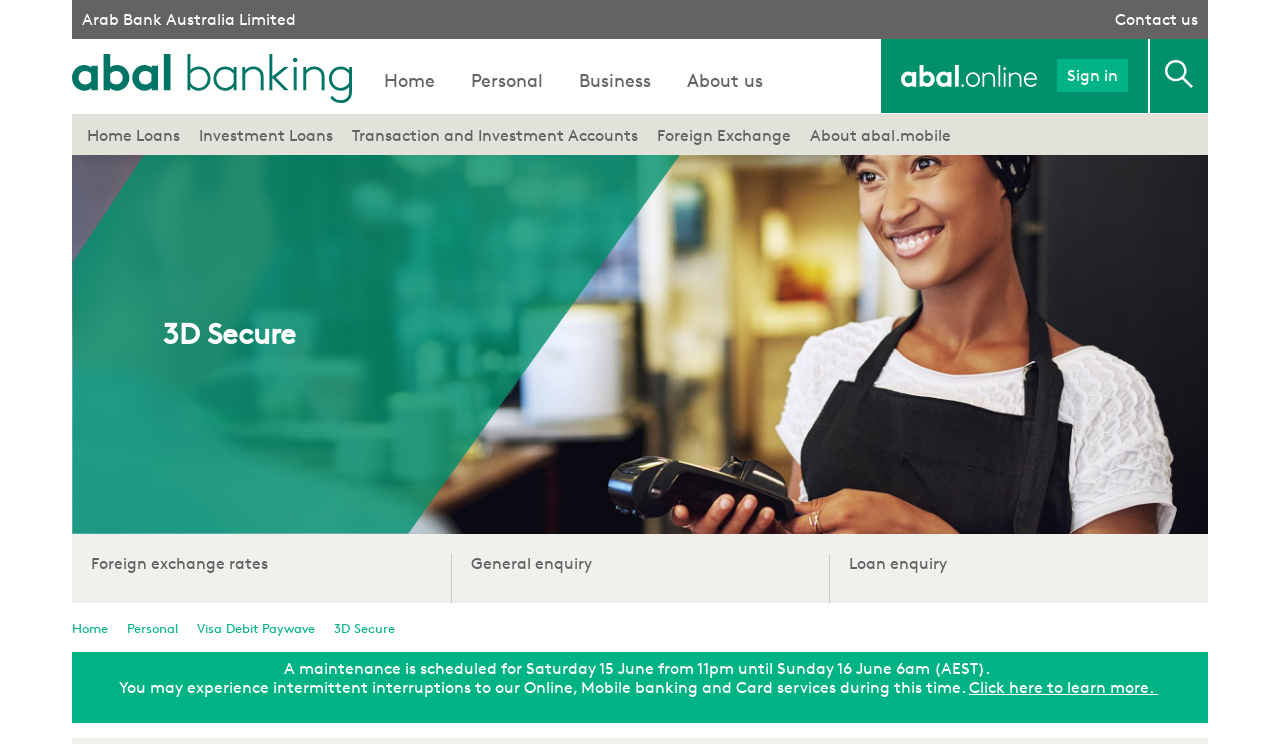Please identify the bounding box coordinates of the region to click in order to complete the given instruction: "Click here to learn more about the maintenance". The coordinates should be four float numbers between 0 and 1, i.e., [left, top, right, bottom].

[0.466, 0.911, 0.614, 0.936]